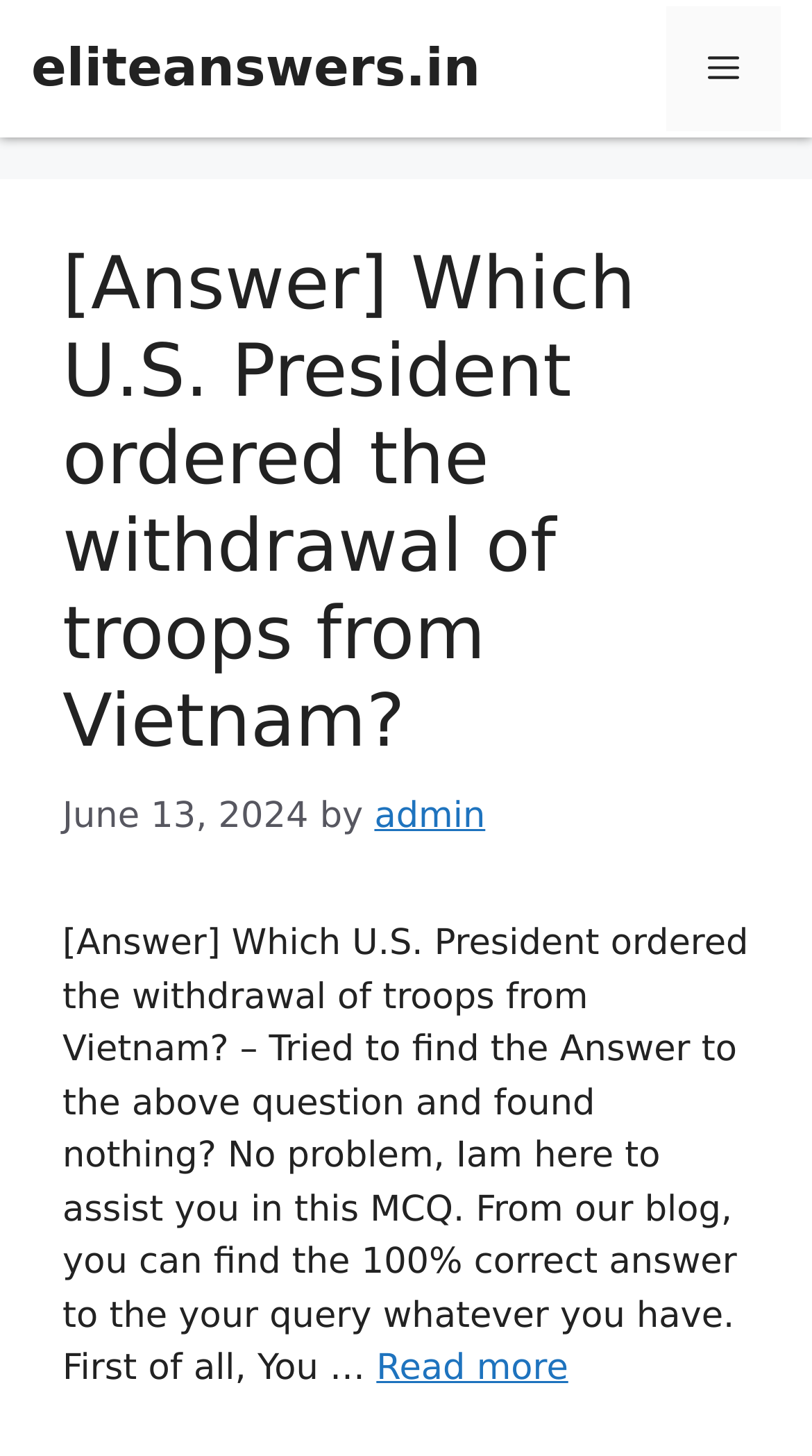Please examine the image and answer the question with a detailed explanation:
What is the purpose of the website?

The purpose of the website can be inferred by reading the introductory text of the main article, which mentions that the website is here to assist users in finding answers to their questions.